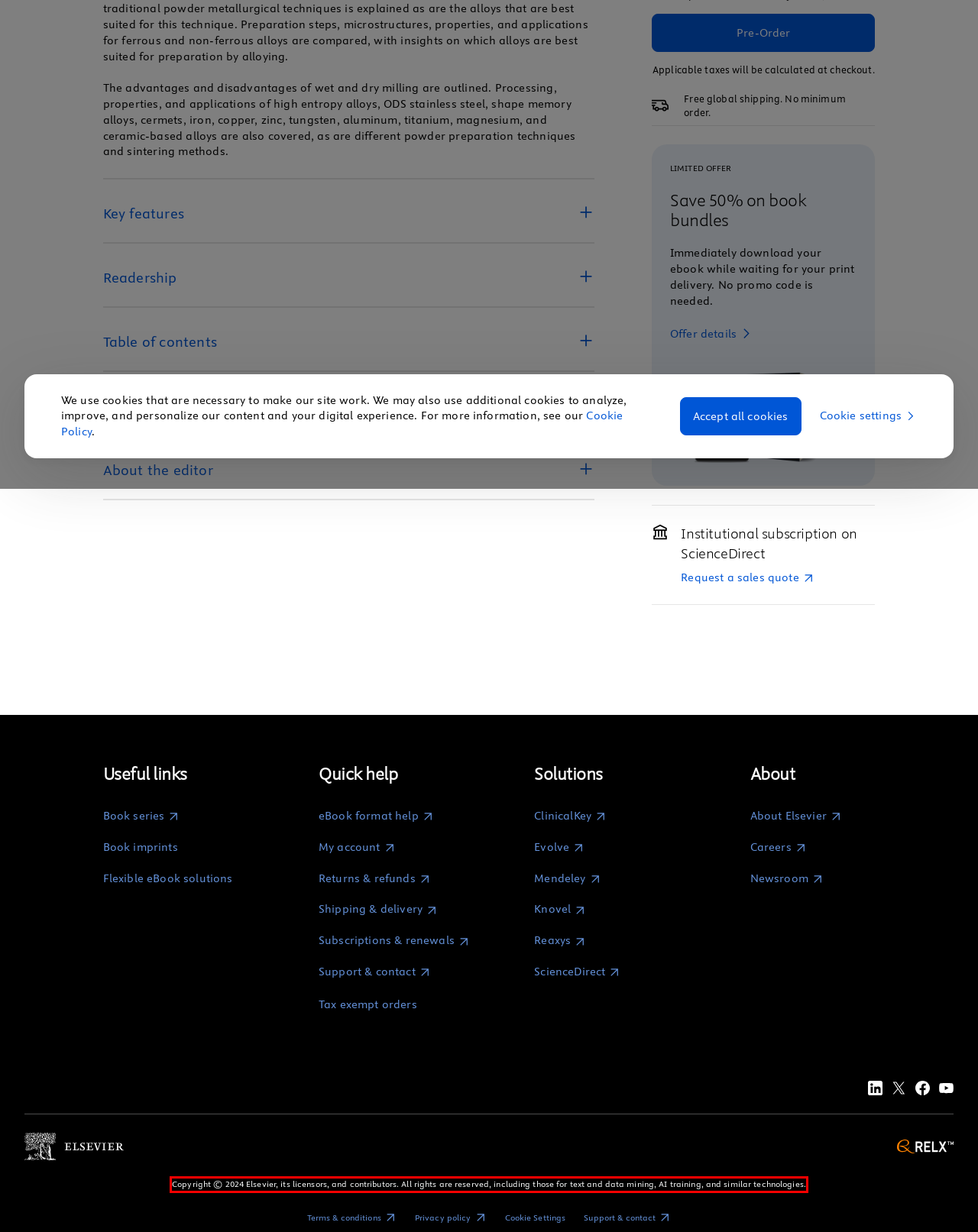Using the provided screenshot, read and generate the text content within the red-bordered area.

Copyright © 2024 Elsevier, its licensors, and contributors. All rights are reserved, including those for text and data mining, AI training, and similar technologies.